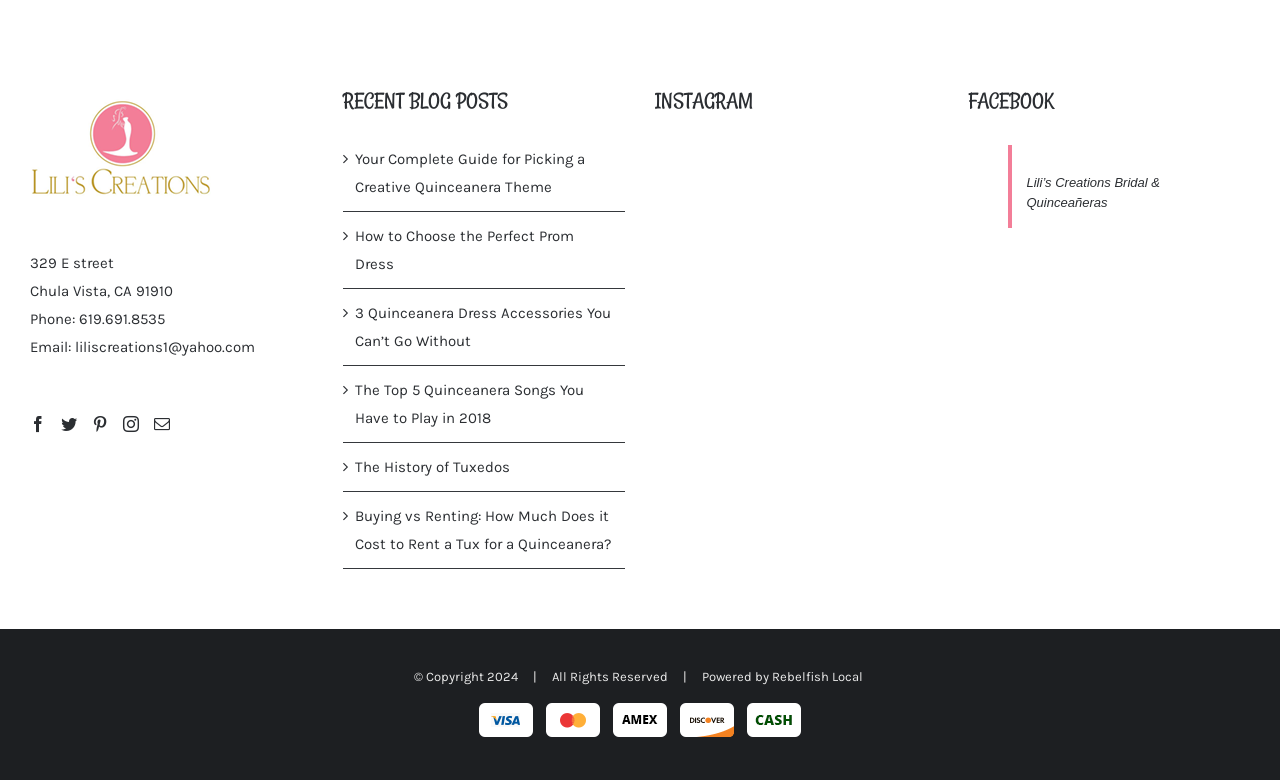How many social media links are there in the footer?
Please provide a comprehensive and detailed answer to the question.

The social media links are located in the footer section of the webpage, and they include Facebook, Twitter, Pinterest, Instagram, and Mail. By counting these links, we can determine that there are 5 social media links in total.